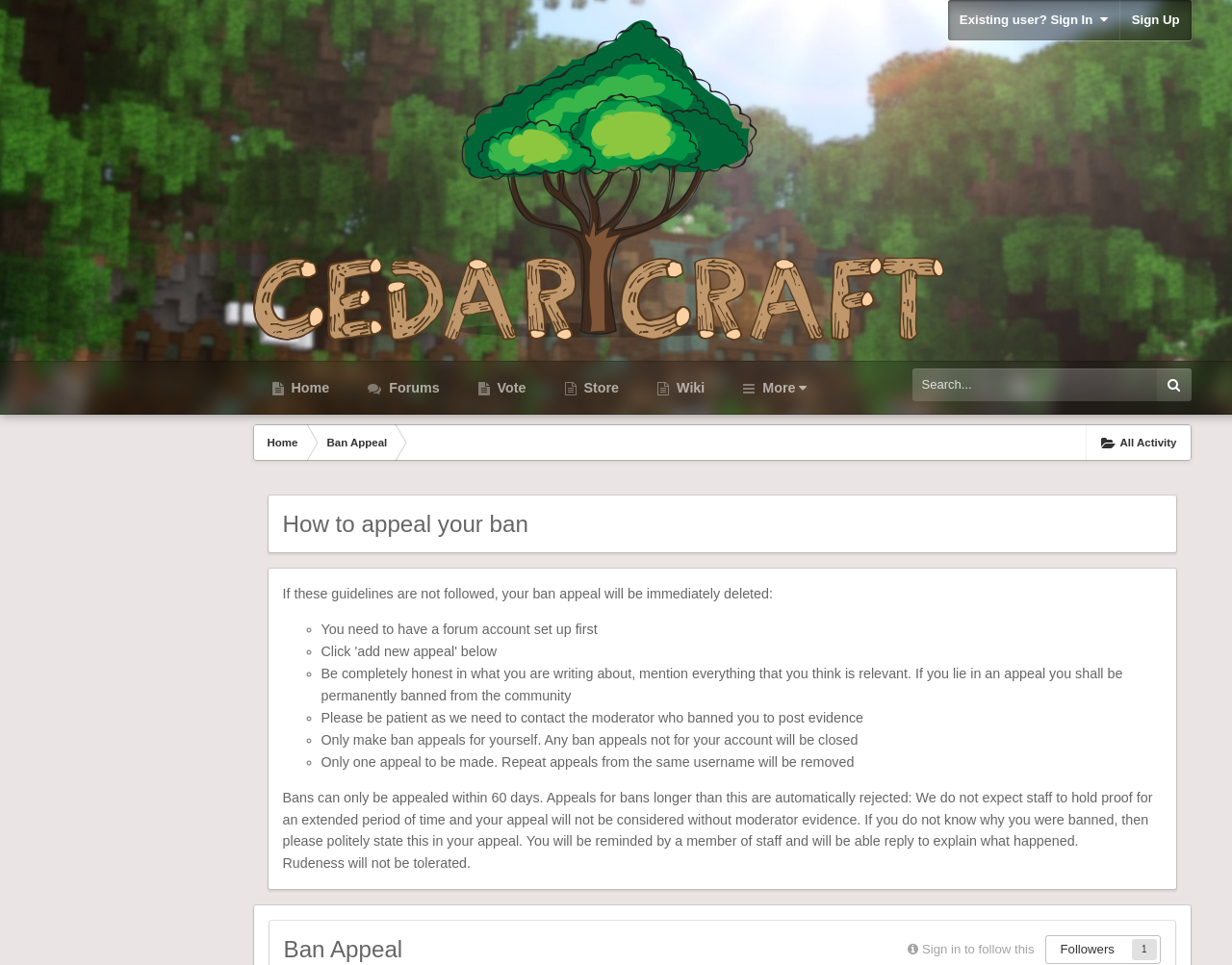What happens if a user lies in their appeal?
Look at the image and construct a detailed response to the question.

According to the guidelines on the webpage, if a user lies in their appeal, they will be permanently banned from the community. This emphasizes the importance of honesty in the appeal process.